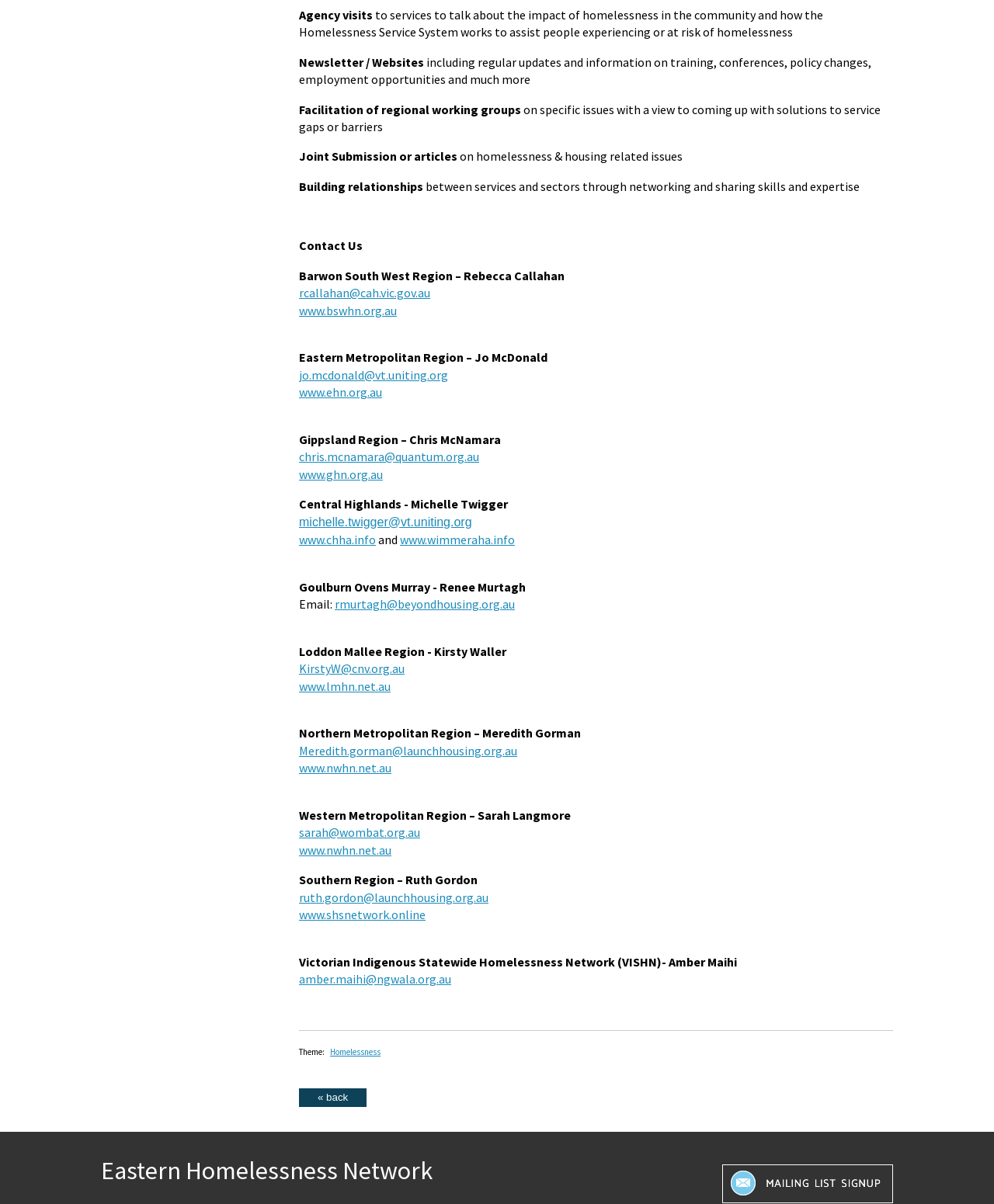Determine the coordinates of the bounding box for the clickable area needed to execute this instruction: "Visit Eastern Metropolitan Region website".

[0.301, 0.319, 0.384, 0.332]